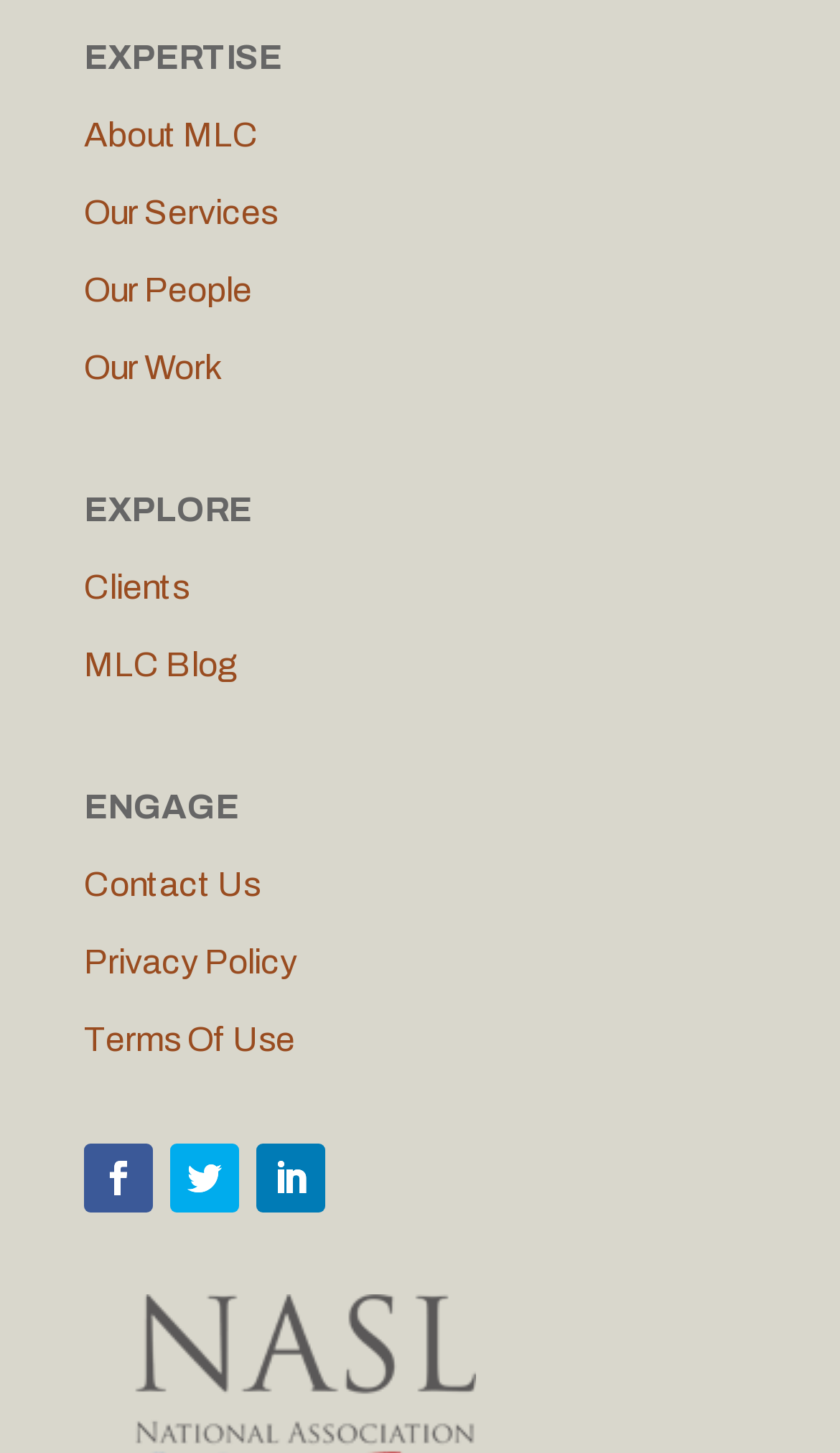Locate the bounding box coordinates of the clickable part needed for the task: "Learn about MLC".

[0.1, 0.08, 0.308, 0.105]